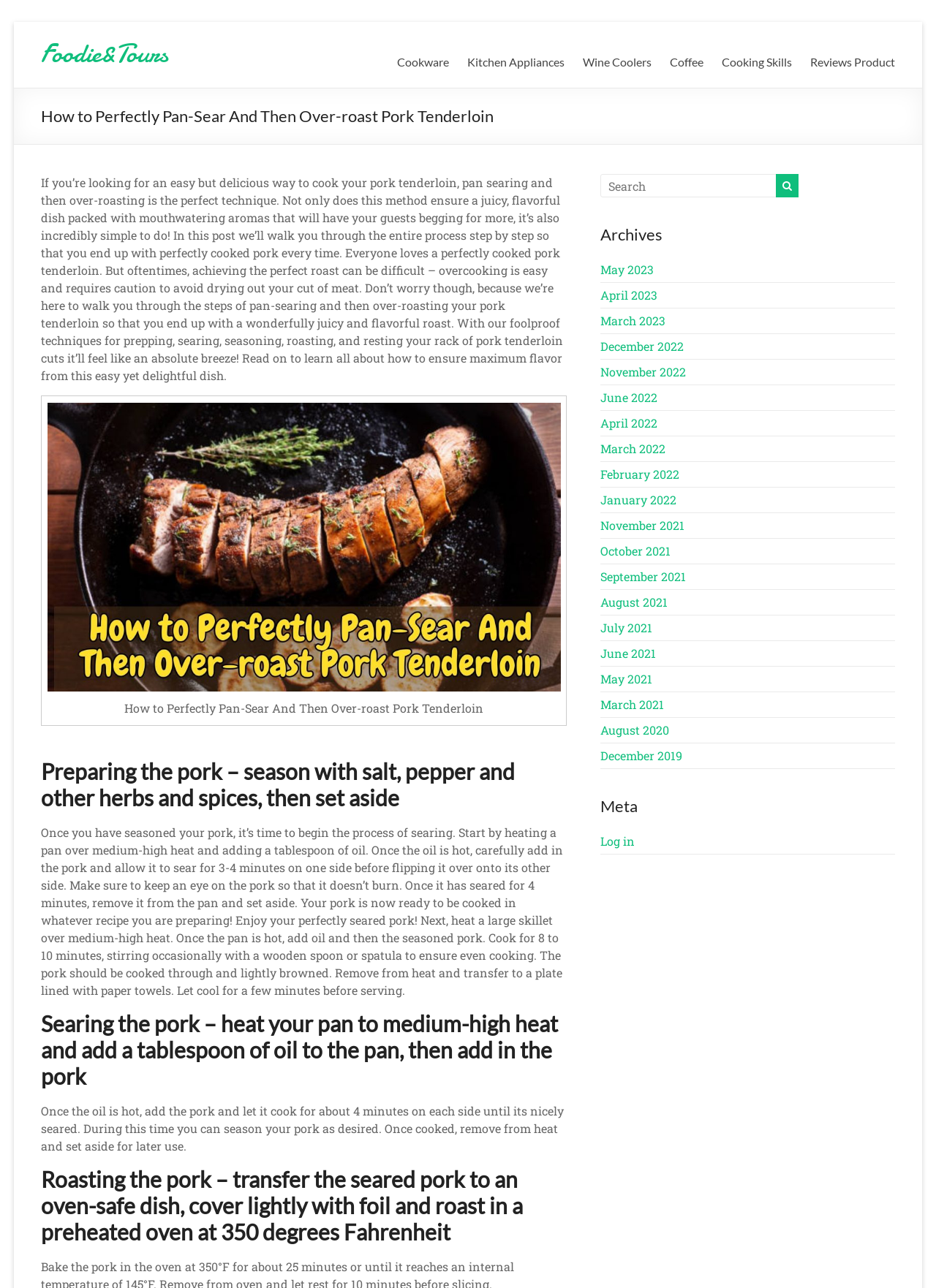Provide the bounding box coordinates of the section that needs to be clicked to accomplish the following instruction: "Log in to the website."

[0.641, 0.647, 0.678, 0.659]